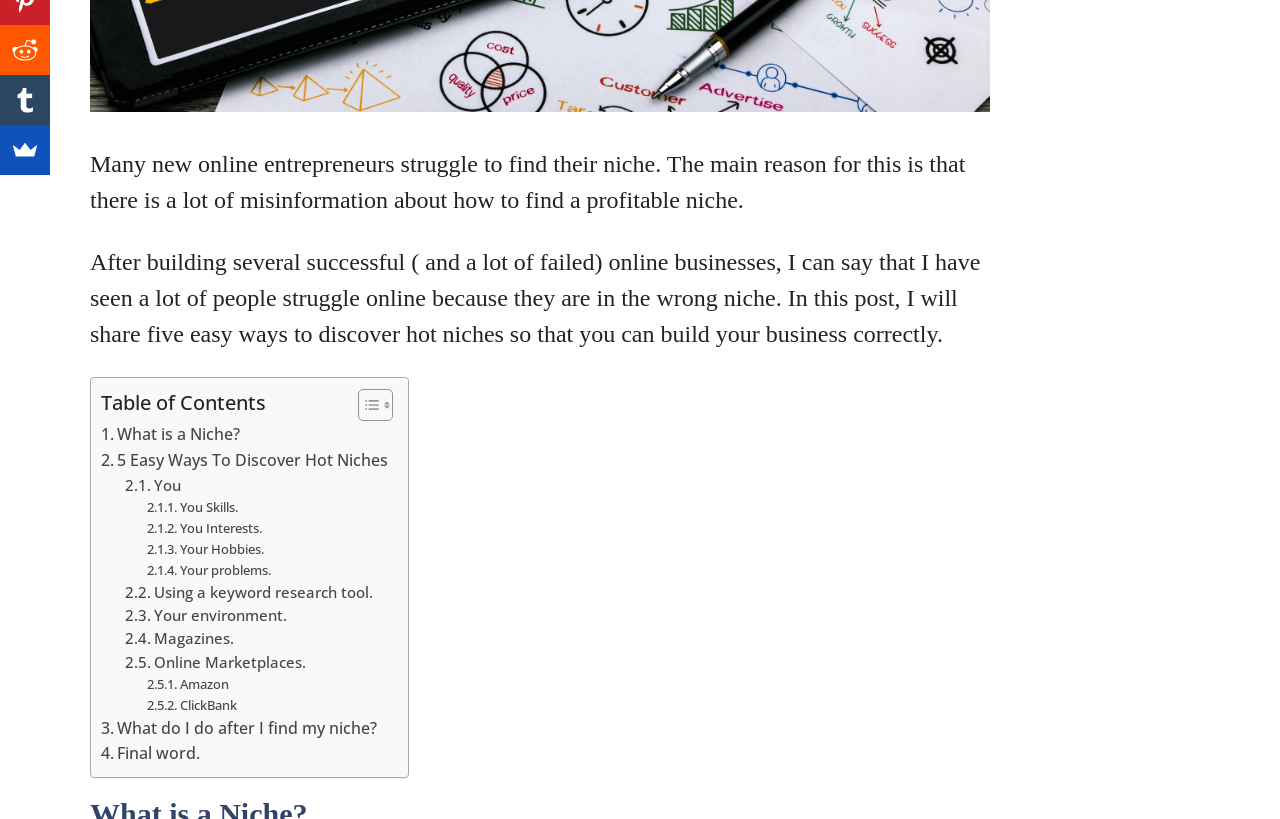Provide the bounding box coordinates for the UI element that is described as: "Online Marketplaces.".

[0.098, 0.794, 0.234, 0.823]